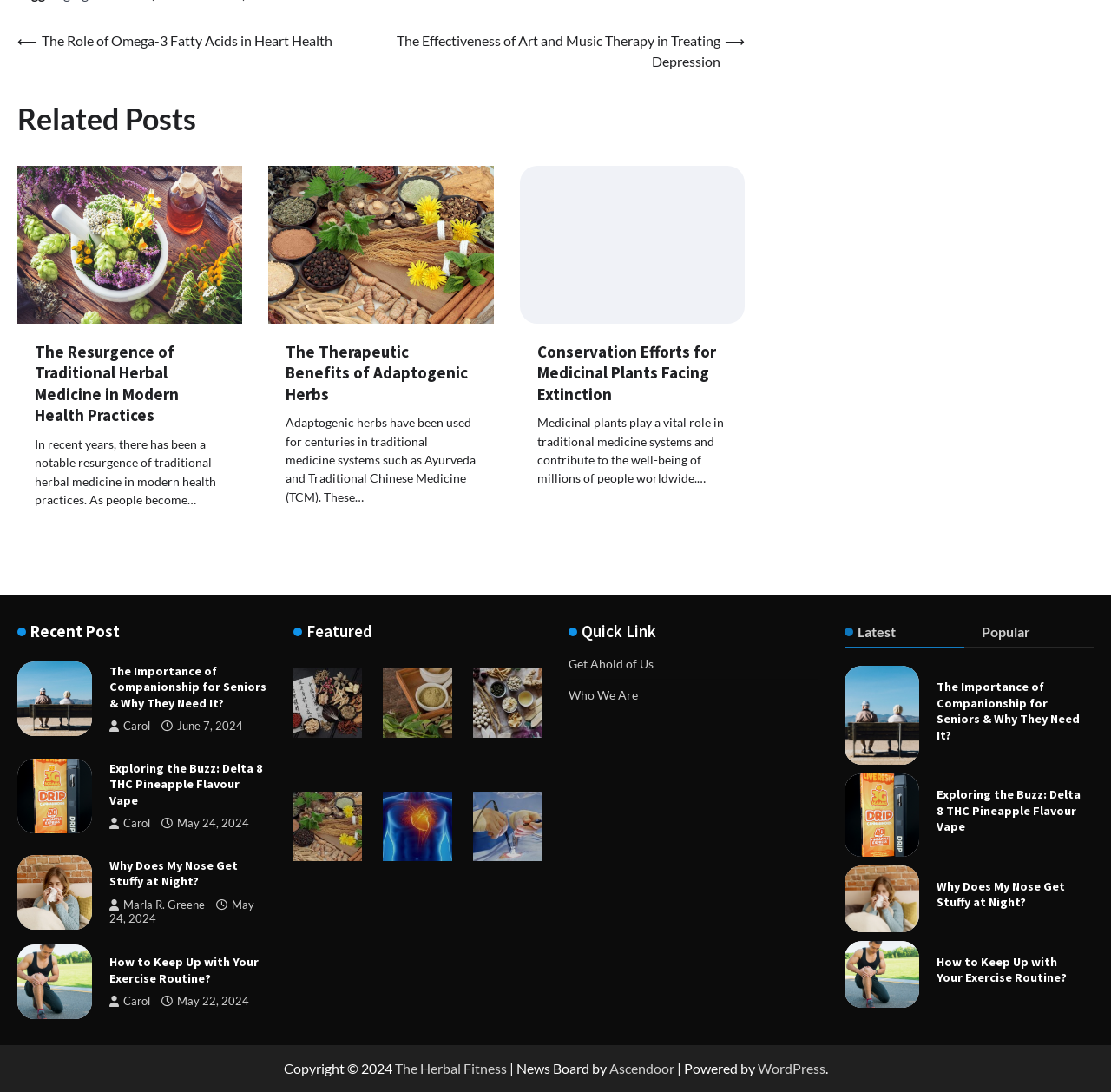How many 'Quick Link' options are there?
Please look at the screenshot and answer in one word or a short phrase.

2